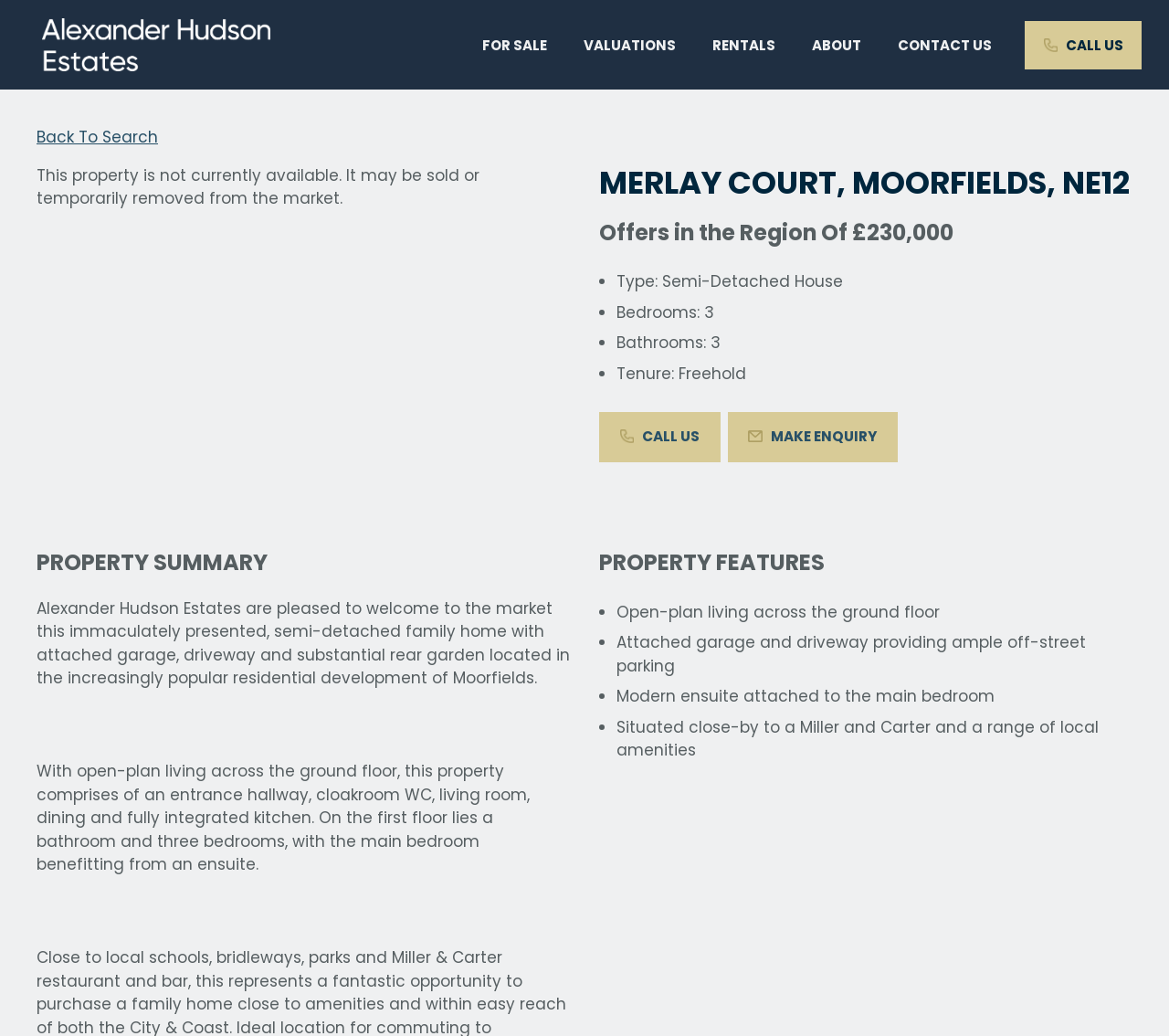Explain in detail what you observe on this webpage.

The webpage is a property listing page for Merlay Court, Moorfields, NE12, presented by Alexander Hudson Estates. At the top, there is a banner with the company's logo and name, followed by a navigation menu with links to various sections of the website, including "FOR SALE", "VALUATIONS", "RENTALS", "ABOUT", "CONTACT US", and "CALL US".

Below the navigation menu, there is a link to "Back To Search" and a notice stating that the property is not currently available. The main content of the page is divided into two sections. On the left, there is a heading with the property's address, followed by details about the property, including its price, type, number of bedrooms and bathrooms, and tenure.

On the right, there is a section titled "PROPERTY FEATURES" with a list of bullet points highlighting the property's amenities, such as open-plan living, attached garage, and modern ensuite. Below this section, there is a "PROPERTY SUMMARY" section with a brief description of the property, including its location and features.

There are two call-to-action links, "CALL US" and "MAKE ENQUIRY", allowing users to contact the estate agent for more information. The overall layout is organized, with clear headings and concise text, making it easy to navigate and find information about the property.